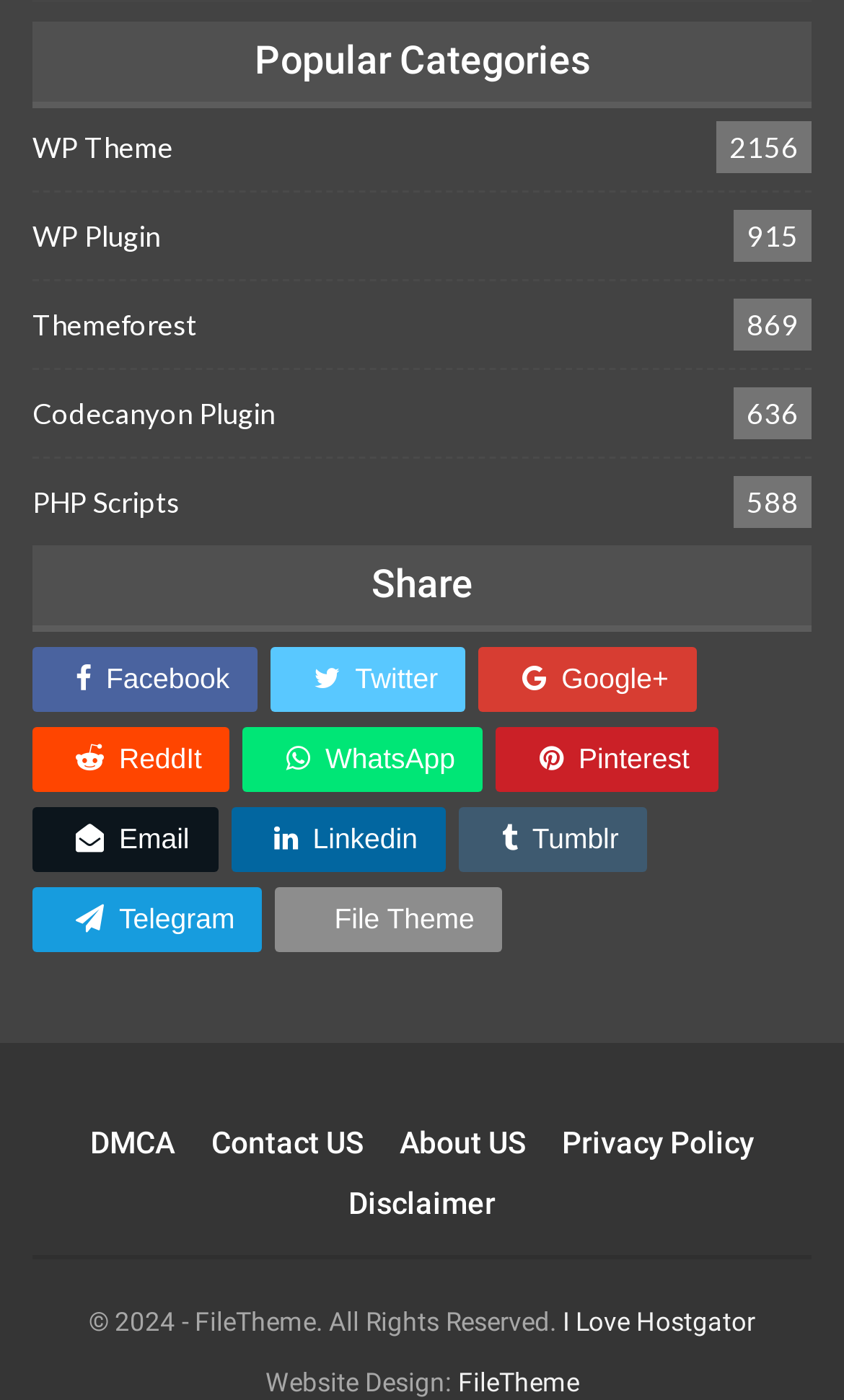Using the image as a reference, answer the following question in as much detail as possible:
What is the copyright information?

At the bottom of the webpage, I can see a static text that reads '© 2024 - FileTheme. All Rights Reserved.', which provides the copyright information.